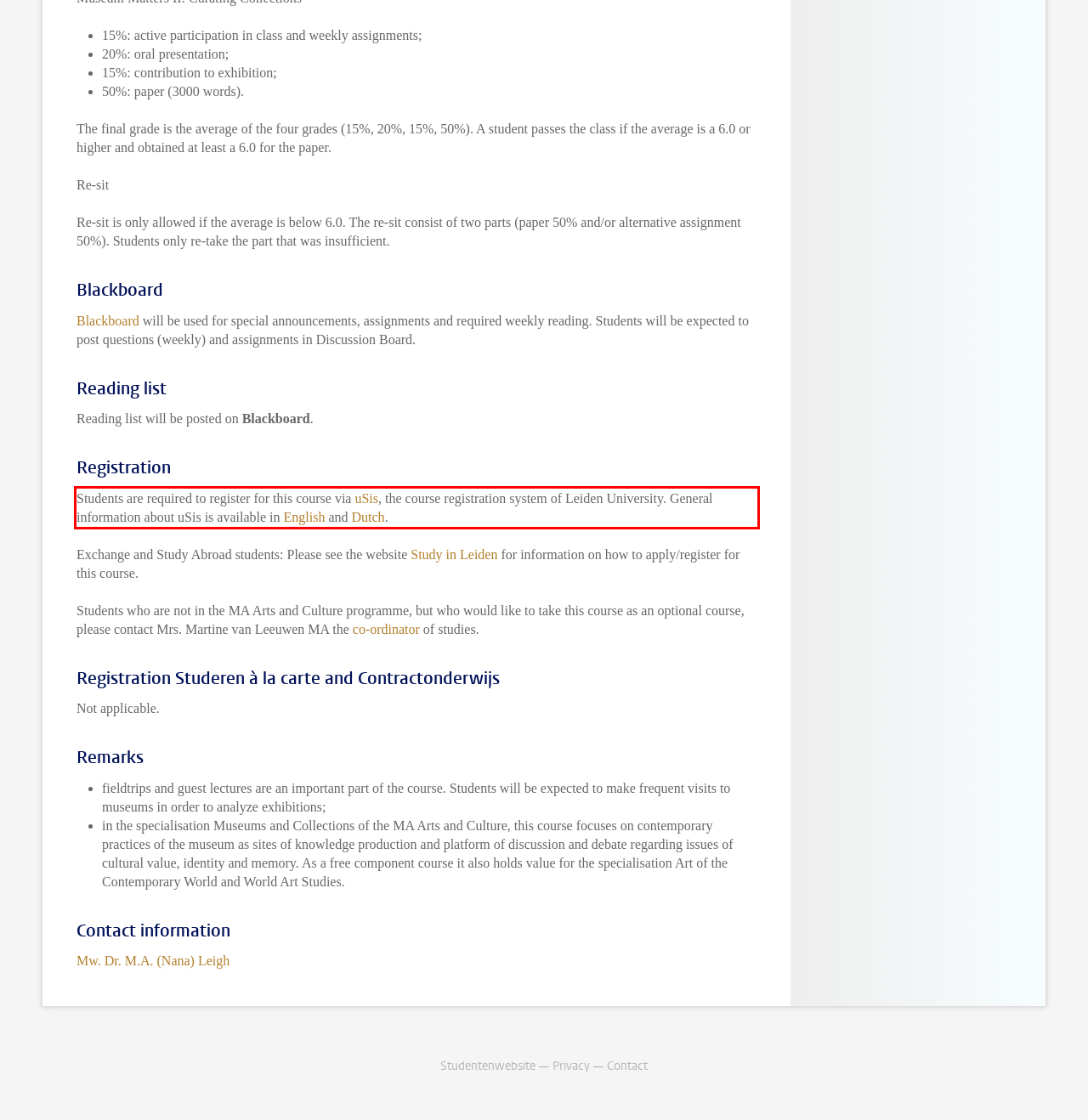Examine the screenshot of the webpage, locate the red bounding box, and generate the text contained within it.

Students are required to register for this course via uSis, the course registration system of Leiden University. General information about uSis is available in English and Dutch.